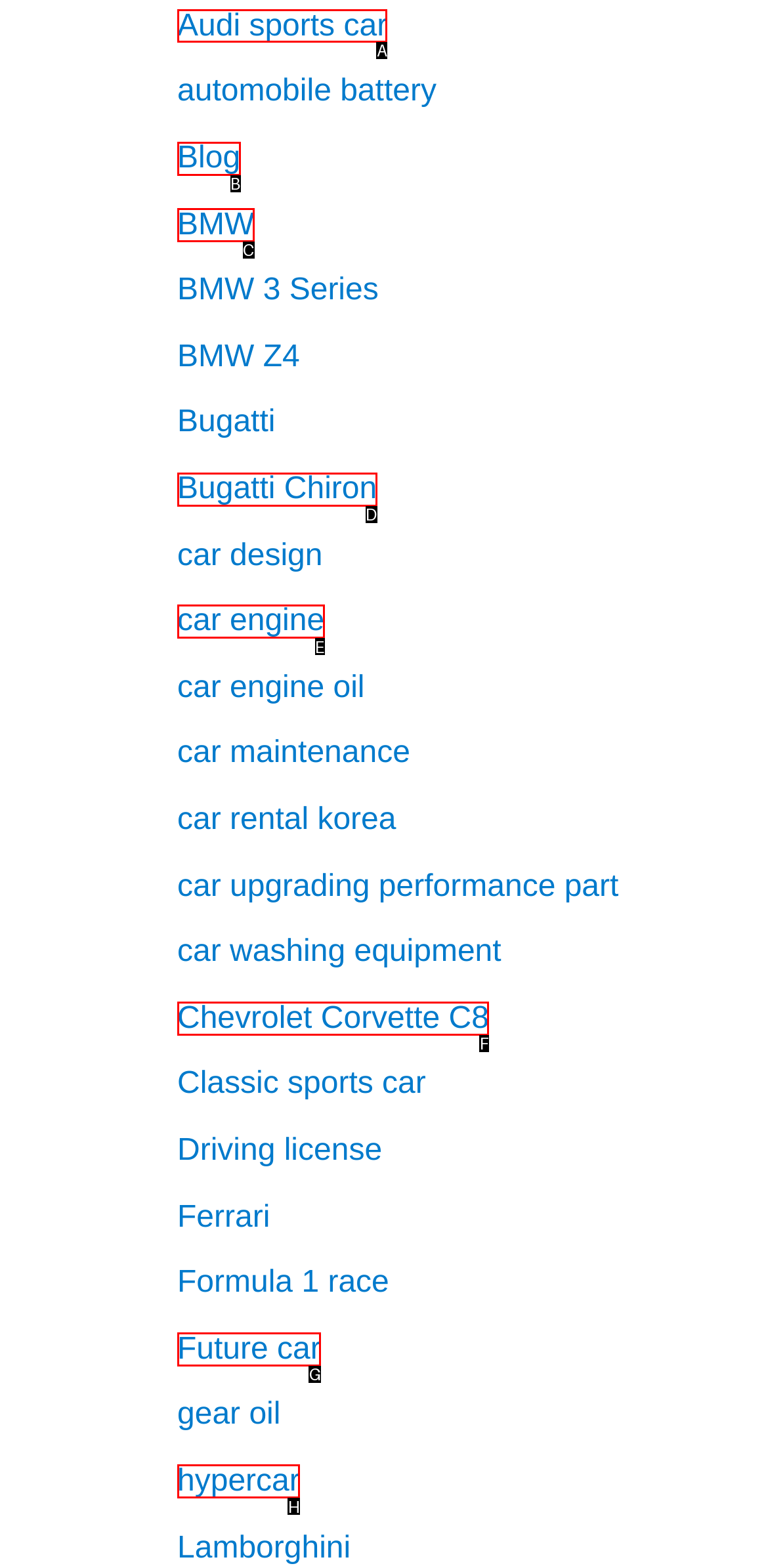To achieve the task: Click on Audi sports car, indicate the letter of the correct choice from the provided options.

A